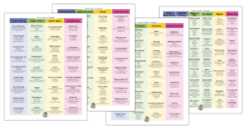Look at the image and answer the question in detail:
What is the purpose of the charts in the image?

The charts in the image are designed to provide a visual summary of various educational units, enabling easy reference for different subjects or grade levels, thereby facilitating structured learning and curriculum planning.